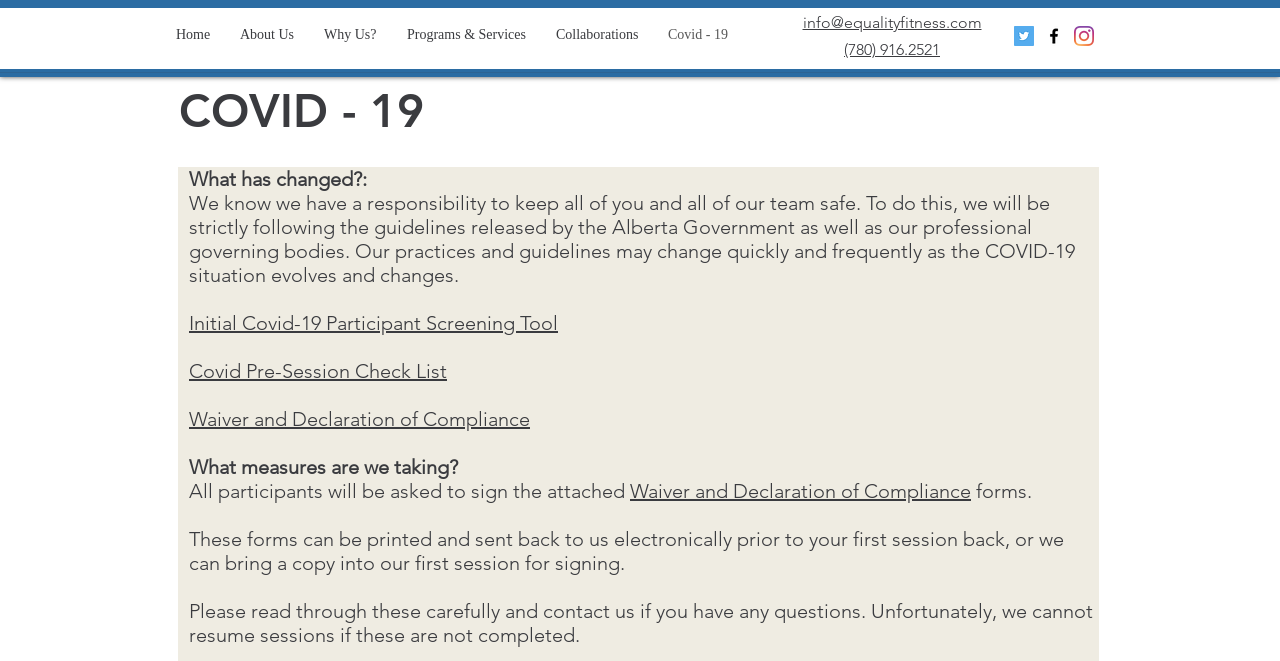Give a detailed overview of the webpage's appearance and contents.

The webpage is about Equality Fitness, a fitness center that provides services to individuals with disabilities and chronic conditions. At the top of the page, there is a navigation menu with links to different sections of the website, including Home, About Us, Why Us?, Programs & Services, Collaborations, and Covid-19. 

Below the navigation menu, there are contact information links, including an email address and a phone number. To the right of the contact information, there is a social bar with links to Twitter, Facebook, and Instagram, each represented by a social icon image.

The main content of the page is focused on Covid-19 measures, with a heading "COVID - 19" at the top. Below the heading, there is a section that explains the changes made by the fitness center to ensure safety during the pandemic. This section includes a paragraph of text that outlines the guidelines and practices that the center will follow.

Underneath this section, there are three links to important documents related to Covid-19, including an initial participant screening tool, a pre-session check list, and a waiver and declaration of compliance. 

Further down the page, there is another section that explains the measures taken by the fitness center to ensure safety, including the requirement for participants to sign the waiver and declaration of compliance forms. These forms can be printed and sent back electronically or signed during the first session. The page concludes with a reminder to read through the forms carefully and contact the center if there are any questions.